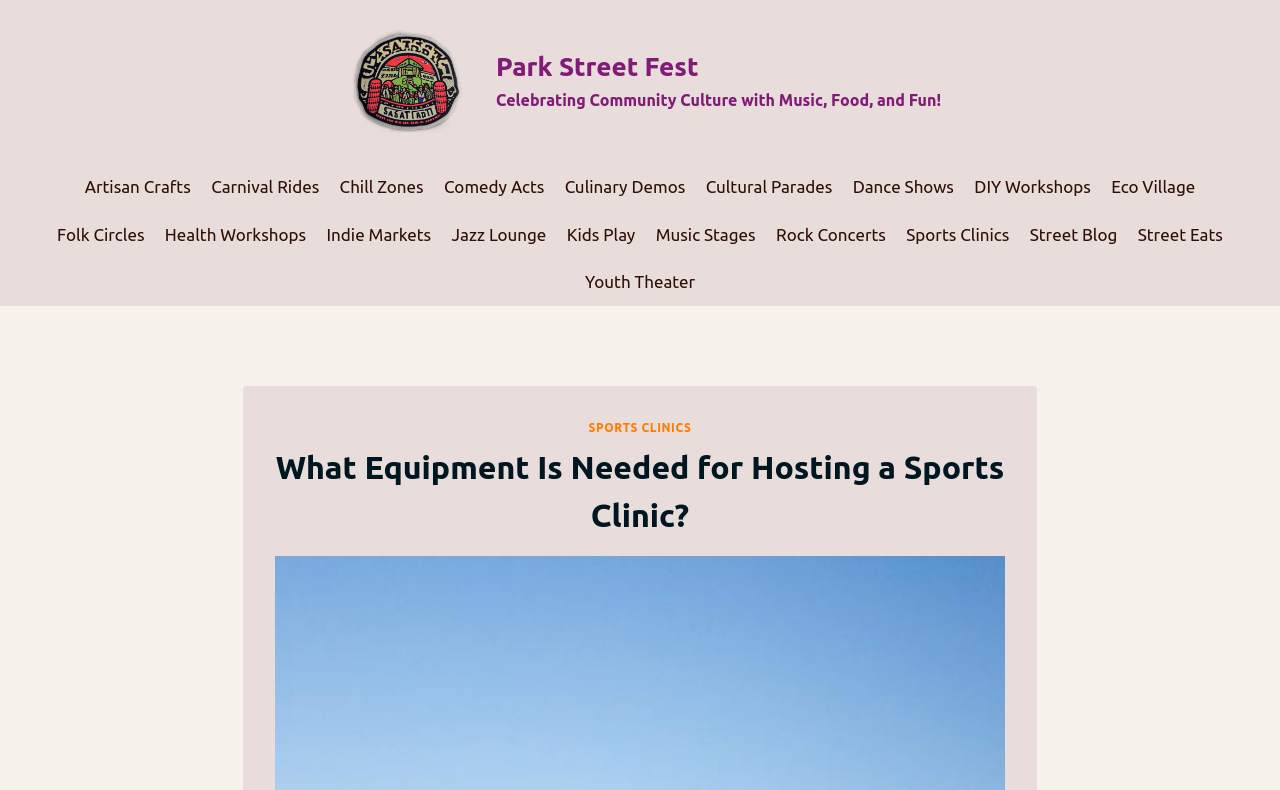Could you specify the bounding box coordinates for the clickable section to complete the following instruction: "Read about What Equipment Is Needed for Hosting a Sports Clinic"?

[0.215, 0.56, 0.785, 0.682]